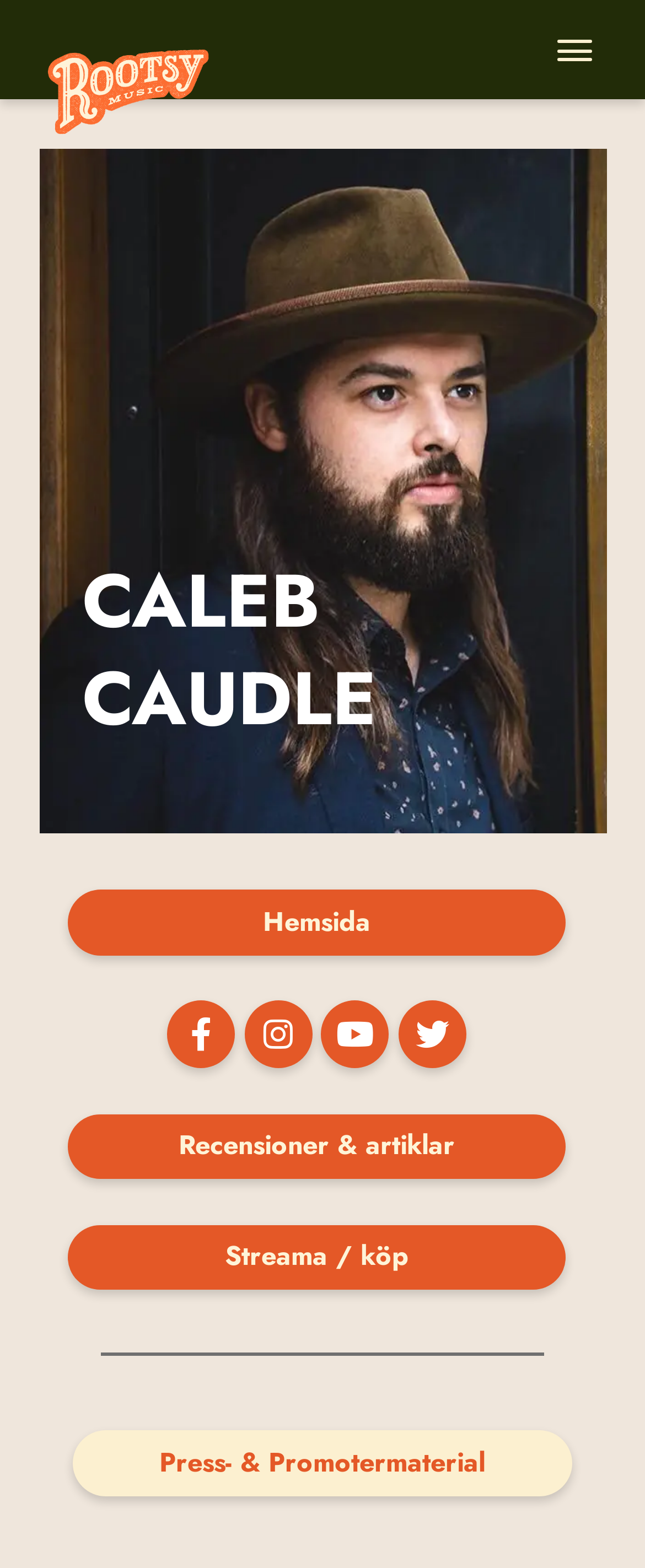Reply to the question with a single word or phrase:
What is the logo image filename?

cropped-rootsymusic-logo-rgb-large-orange-2colour.png